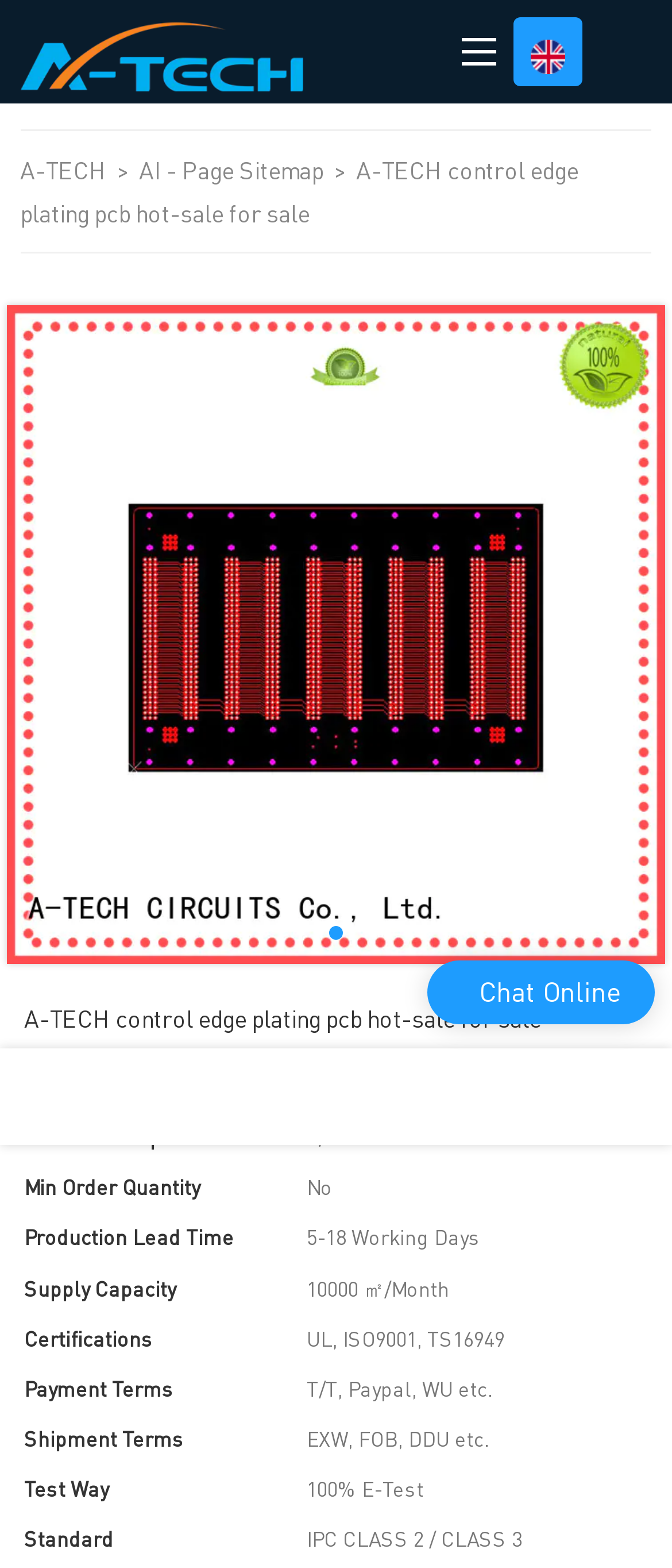Please determine and provide the text content of the webpage's heading.

A-TECH control edge plating pcb hot-sale for sale